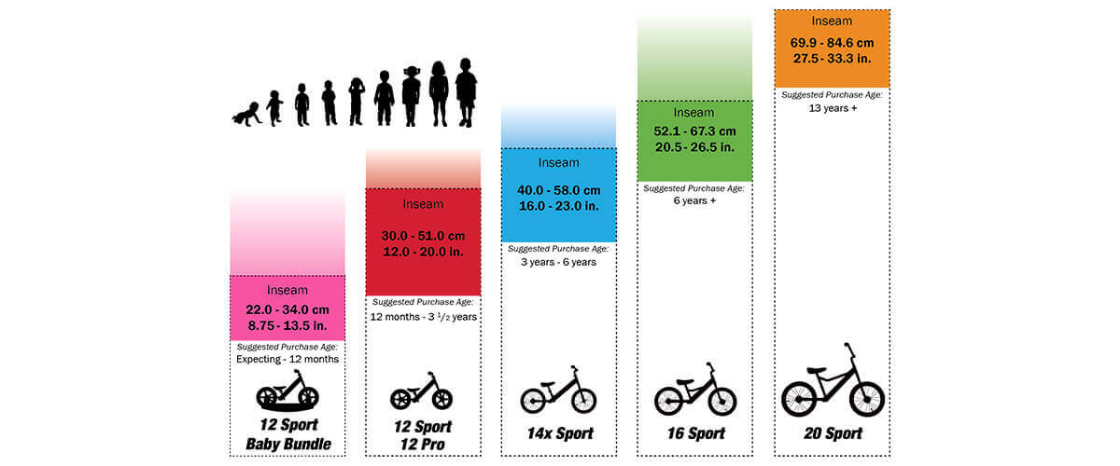Detail the scene shown in the image extensively.

This image provides a visual guide to bike inseam measurements, displaying how inseam length correlates with appropriate bike sizes for different age groups. It features a series of colorful bars, each representing a specific inseam length range alongside suggested ages for purchasing, helping parents and individuals select the right bike based on leg length. 

The leftmost section highlights the "12 Sport Baby Bundle" for children under 12 months, with an inseam measurement of 22.0 to 34.0 cm (8.75 to 13.5 in). The adjacent section outlines the "12 Sport 12 Pro" for ages 12 months to 3.5 years, suggesting an inseam range of 30.0 to 51.0 cm (12.0 to 20.0 in). 

Next, the "14x Sport" category caters to children aged 3 to 6 years, recommending an inseam of 40.0 to 58.0 cm (16.0 to 23.0 in). The "16 Sport" is suitable for older kids, recommending inseam lengths of 52.1 to 67.3 cm (20.5 to 26.5 in) for ages 6 and up. Finally, the rightmost section covers the "20 Sport" option, meant for ages 13 years and above, suggesting an inseam measurement of 69.9 to 84.6 cm (27.5 to 33.3 in). 

The accompanying icons of bikes at the bottom visually reinforce the link between inseam size and the recommended bike type, making it an informative resource for selecting the most suitable bike for children and teenagers based on their inseam measurements.